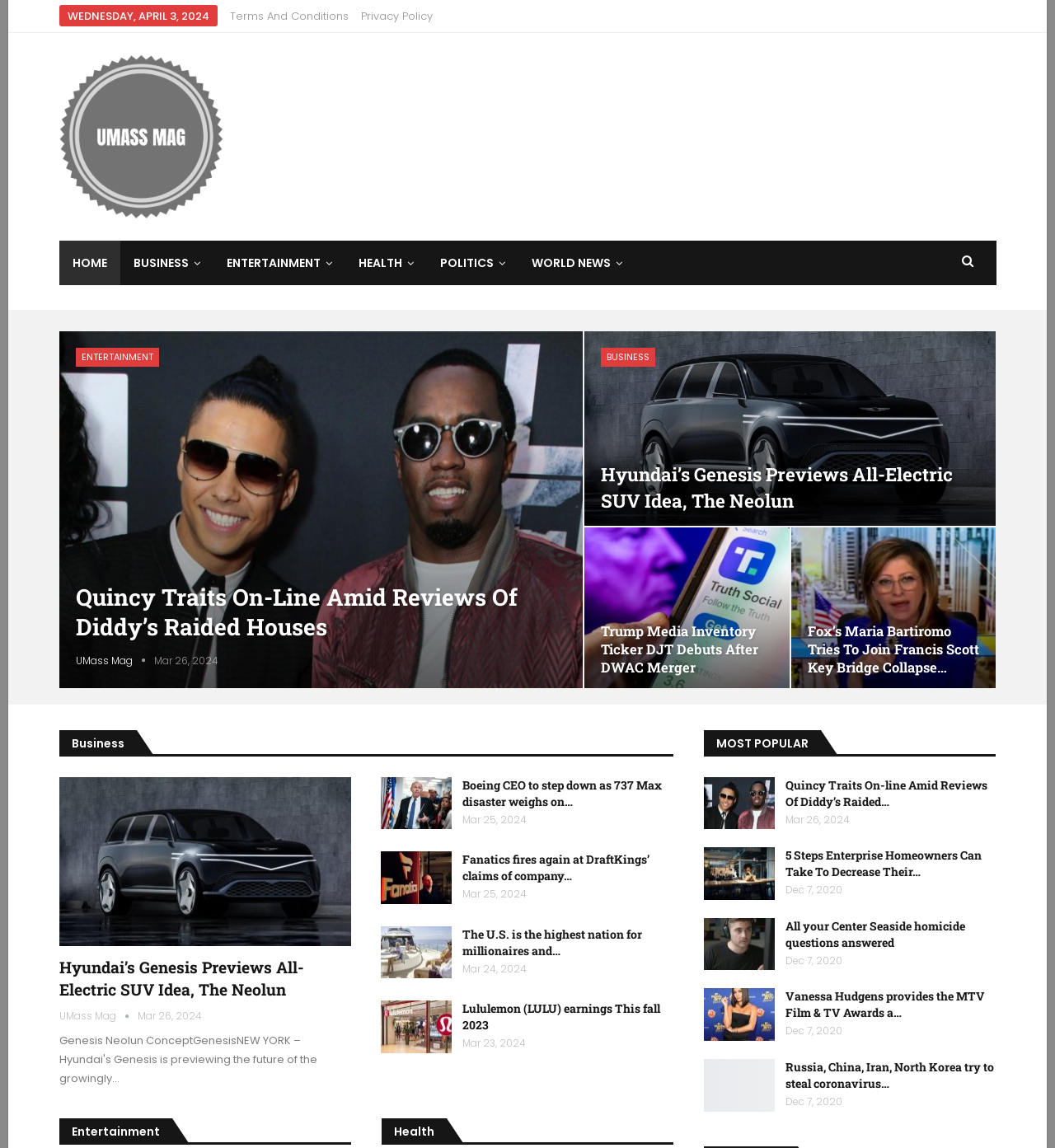Determine the bounding box coordinates for the area you should click to complete the following instruction: "Click on the 'HOME' link".

[0.056, 0.209, 0.114, 0.248]